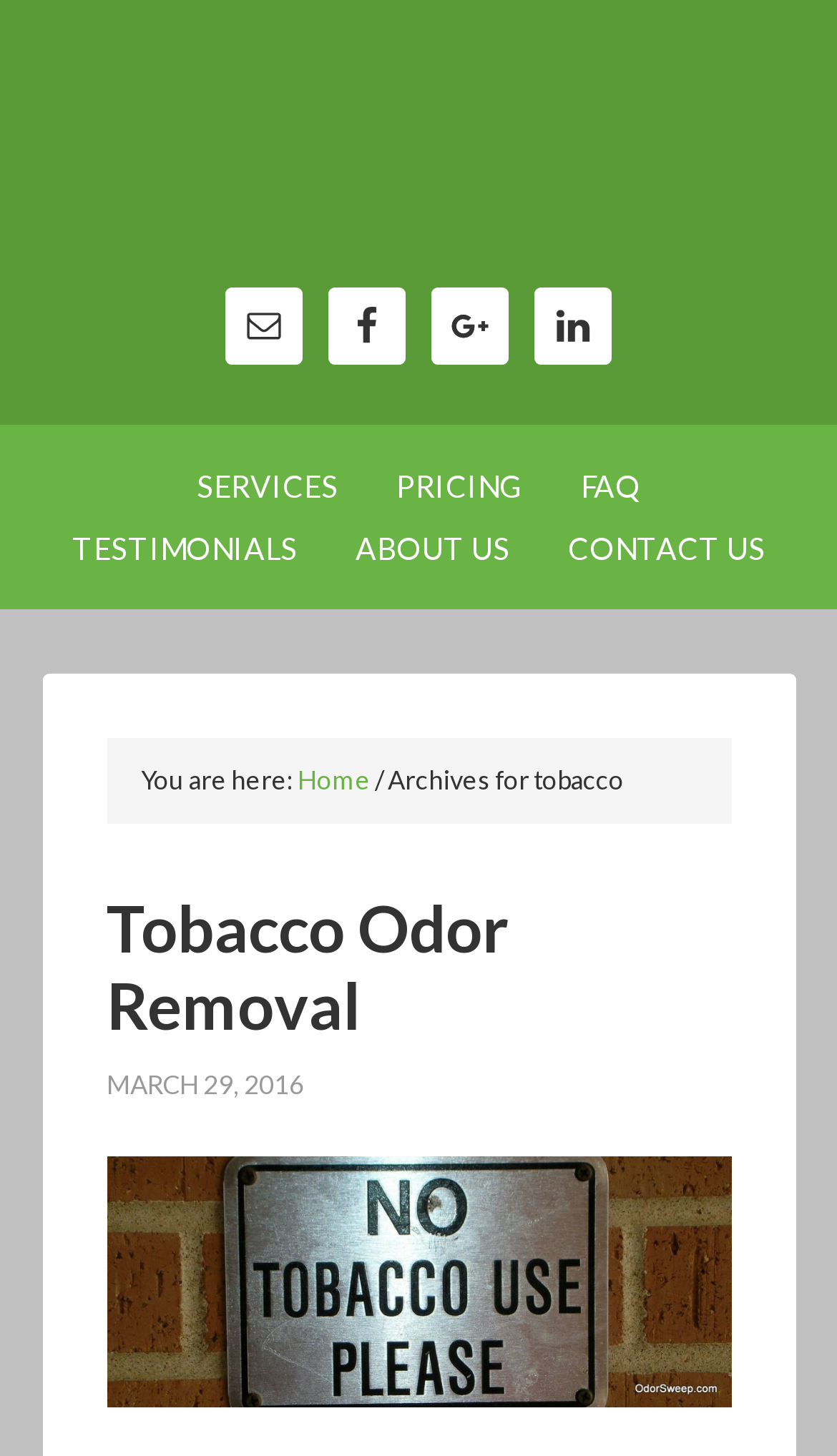Please reply with a single word or brief phrase to the question: 
How many navigation links are there?

7